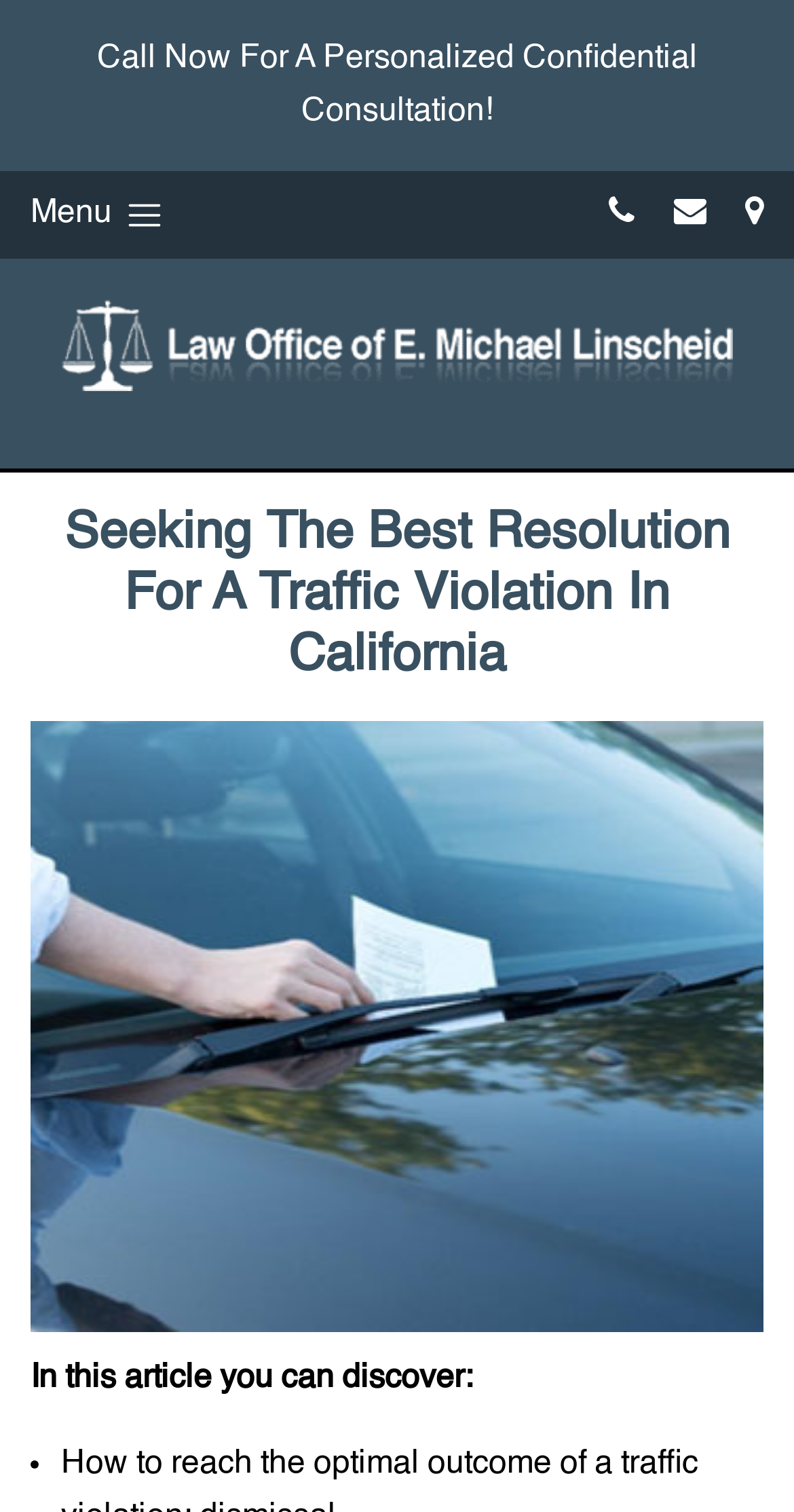Please analyze the image and give a detailed answer to the question:
What is the purpose of this webpage?

The purpose of this webpage can be inferred from the 'Call Now For A Personalized Confidential Consultation!' button and the presence of a lawyer's office name, 'Law Office of E. Michael Linscheid', indicating that the webpage is for seeking legal consultation.